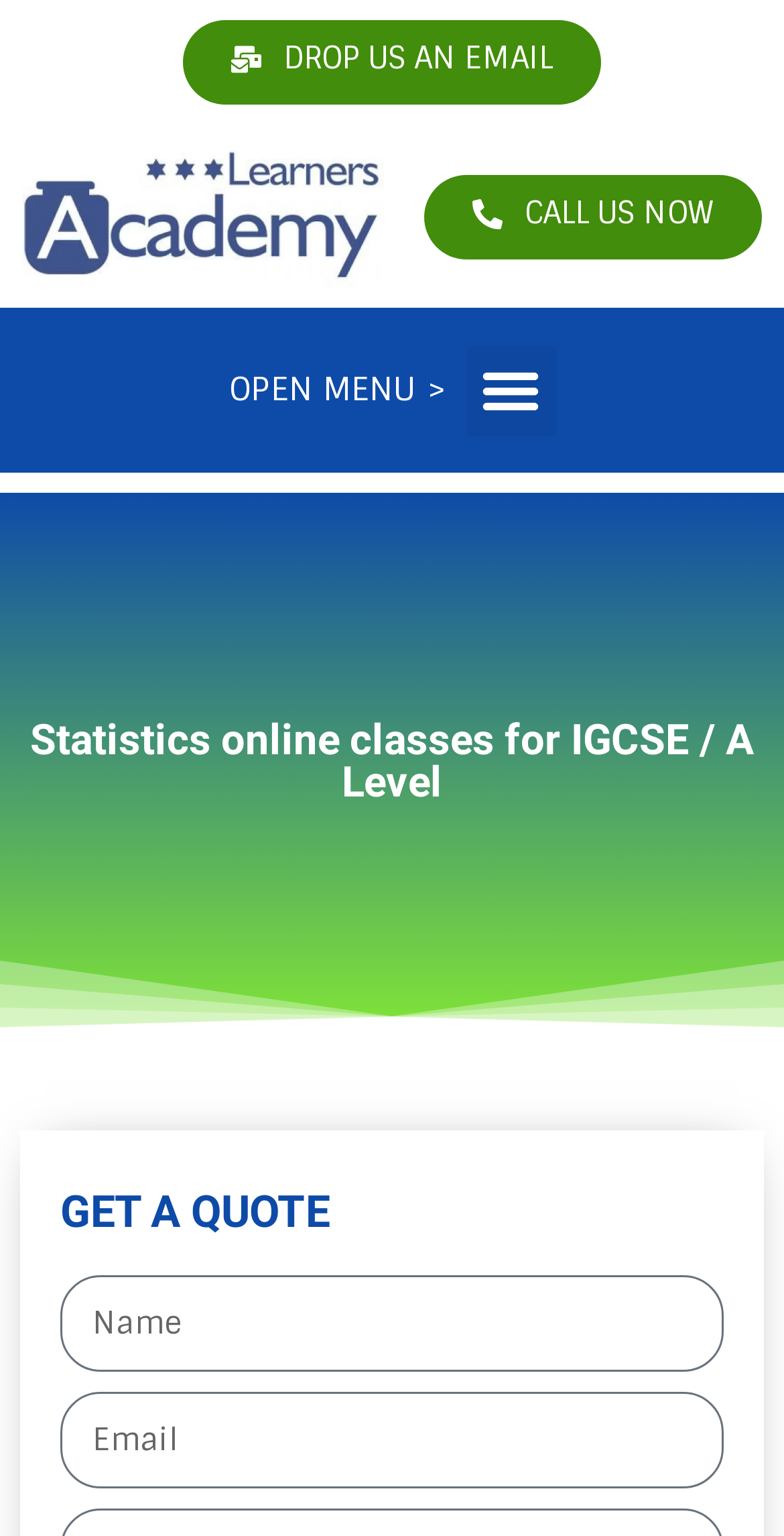Respond to the question below with a single word or phrase:
What is the purpose of the button at the top-right corner?

Menu Toggle